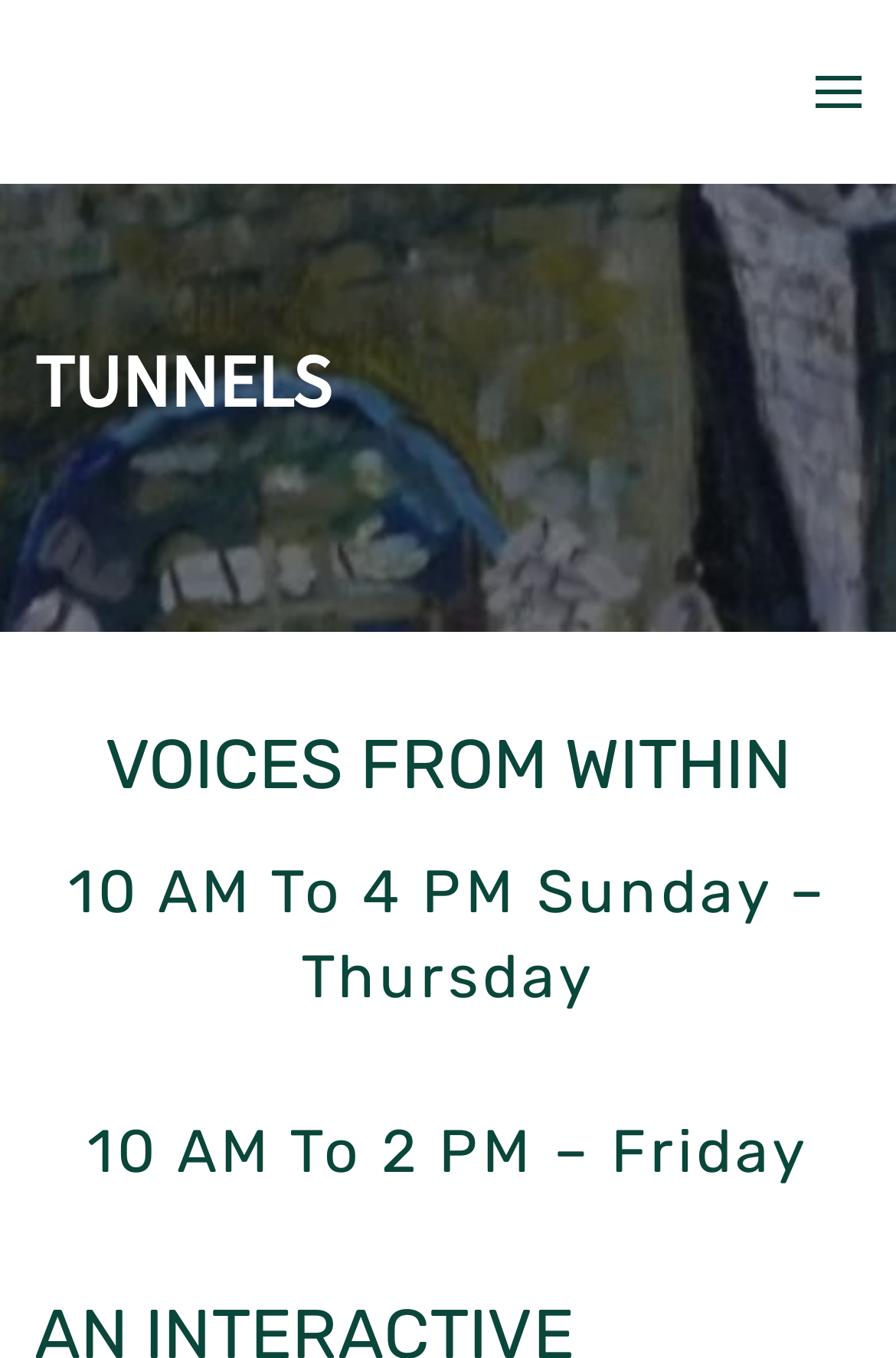What is the purpose of the 'Skip to main content' link?
Using the visual information from the image, give a one-word or short-phrase answer.

To skip to main content